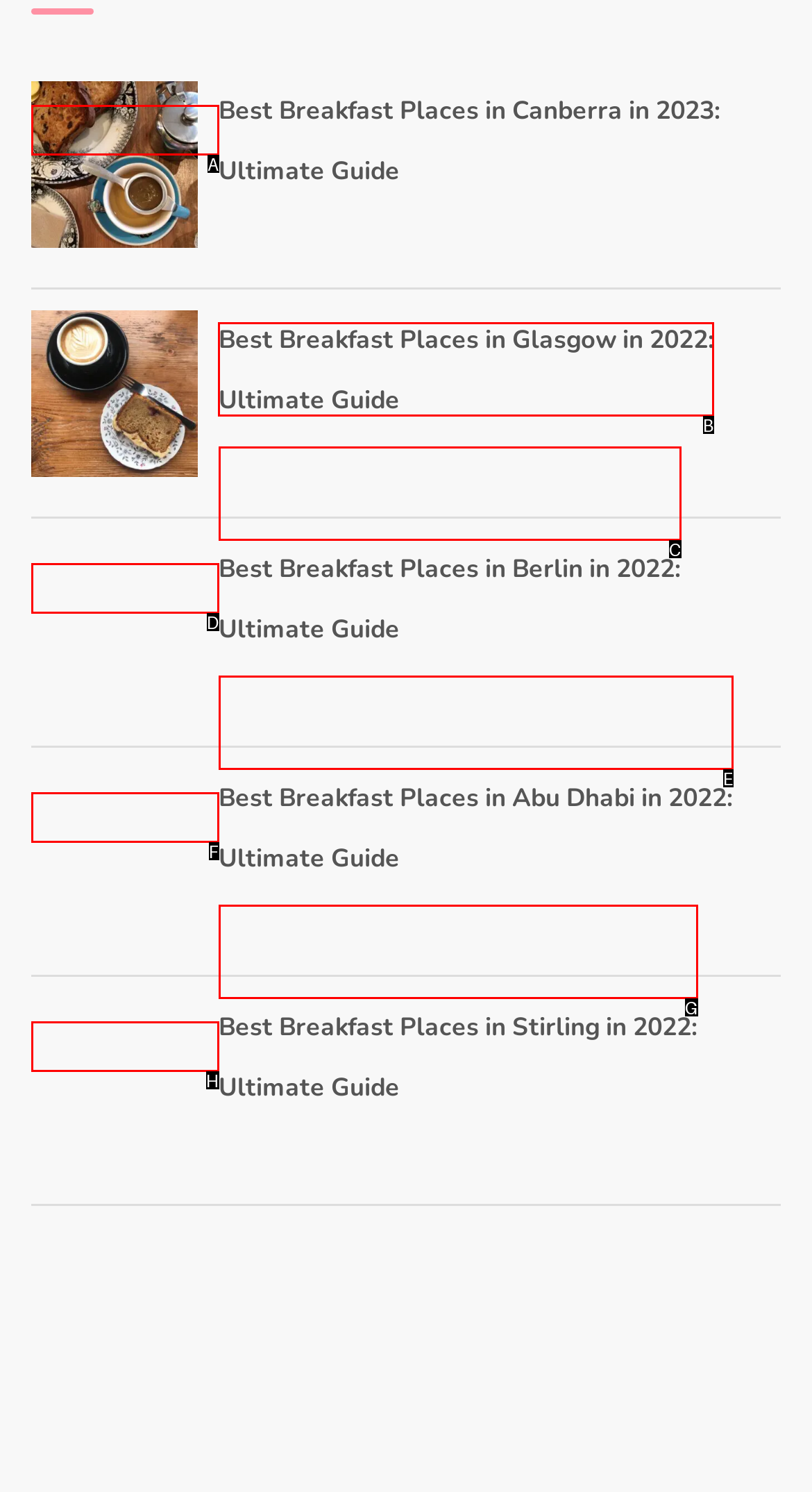Indicate which HTML element you need to click to complete the task: read the guide to best breakfast places in Glasgow. Provide the letter of the selected option directly.

B